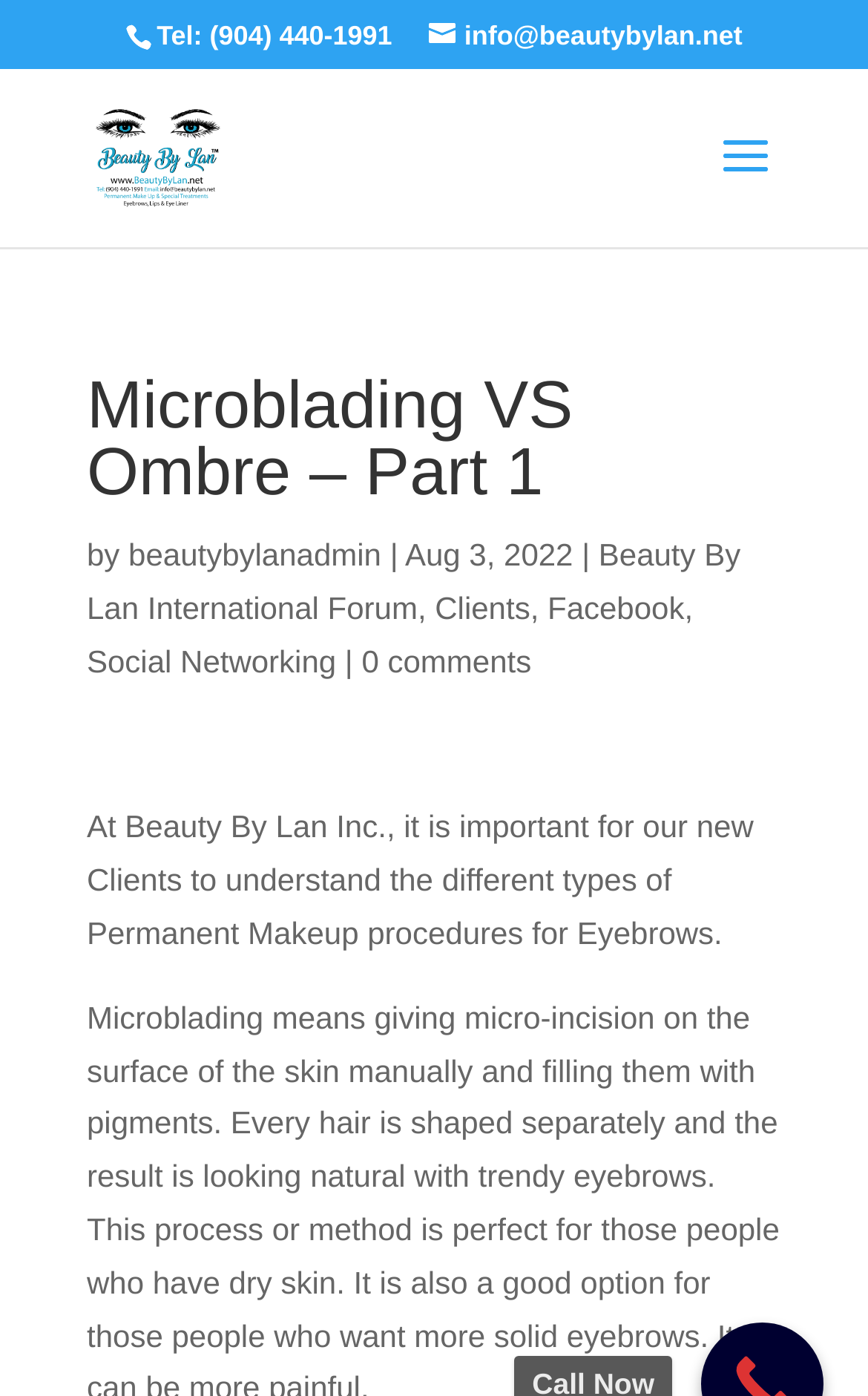What is the phone number of Beauty By Lan?
Please answer the question with as much detail as possible using the screenshot.

I found the phone number by looking at the top section of the webpage, where the contact information is usually displayed. The static text element with the bounding box coordinates [0.18, 0.014, 0.452, 0.037] contains the phone number '(904) 440-1991'.